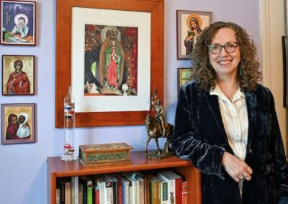Explain the content of the image in detail.

In a warmly lit room adorned with religious icons, a woman stands confidently beside a wooden shelf filled with books. She wears a stylish black velvet jacket over a white blouse, exuding a sense of grace and poise. Behind her, an array of framed icons decorate the walls, showcasing rich colors and intricate details that reflect her faith and cultural heritage. A small decorative horse sculpture and a glass vessel also sit on the shelf, adding personal touches to the space. The inviting atmosphere suggests a blend of scholarly pursuits and spiritual reflection, inviting contemplation and conversation.